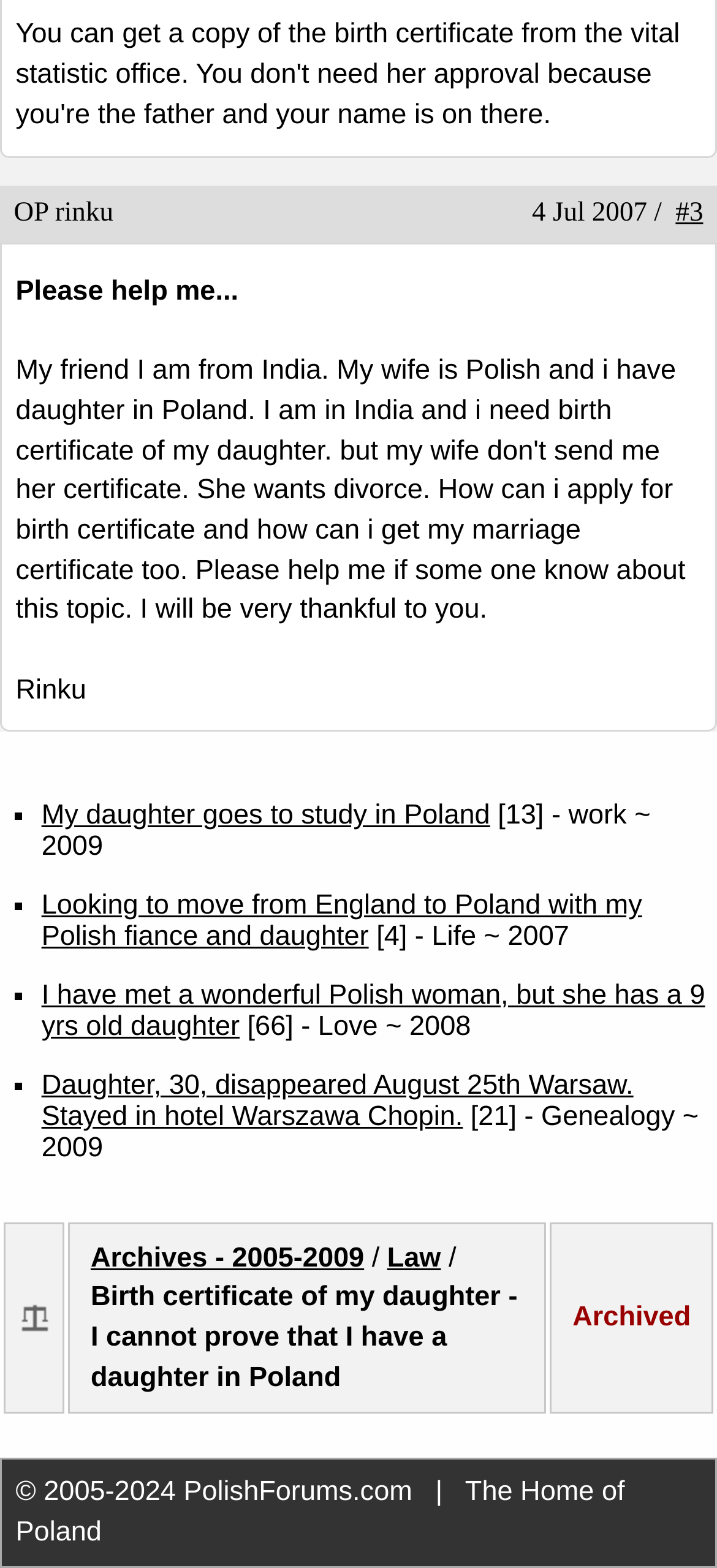Provide the bounding box for the UI element matching this description: "Archives - 2005-2009".

[0.126, 0.792, 0.508, 0.812]